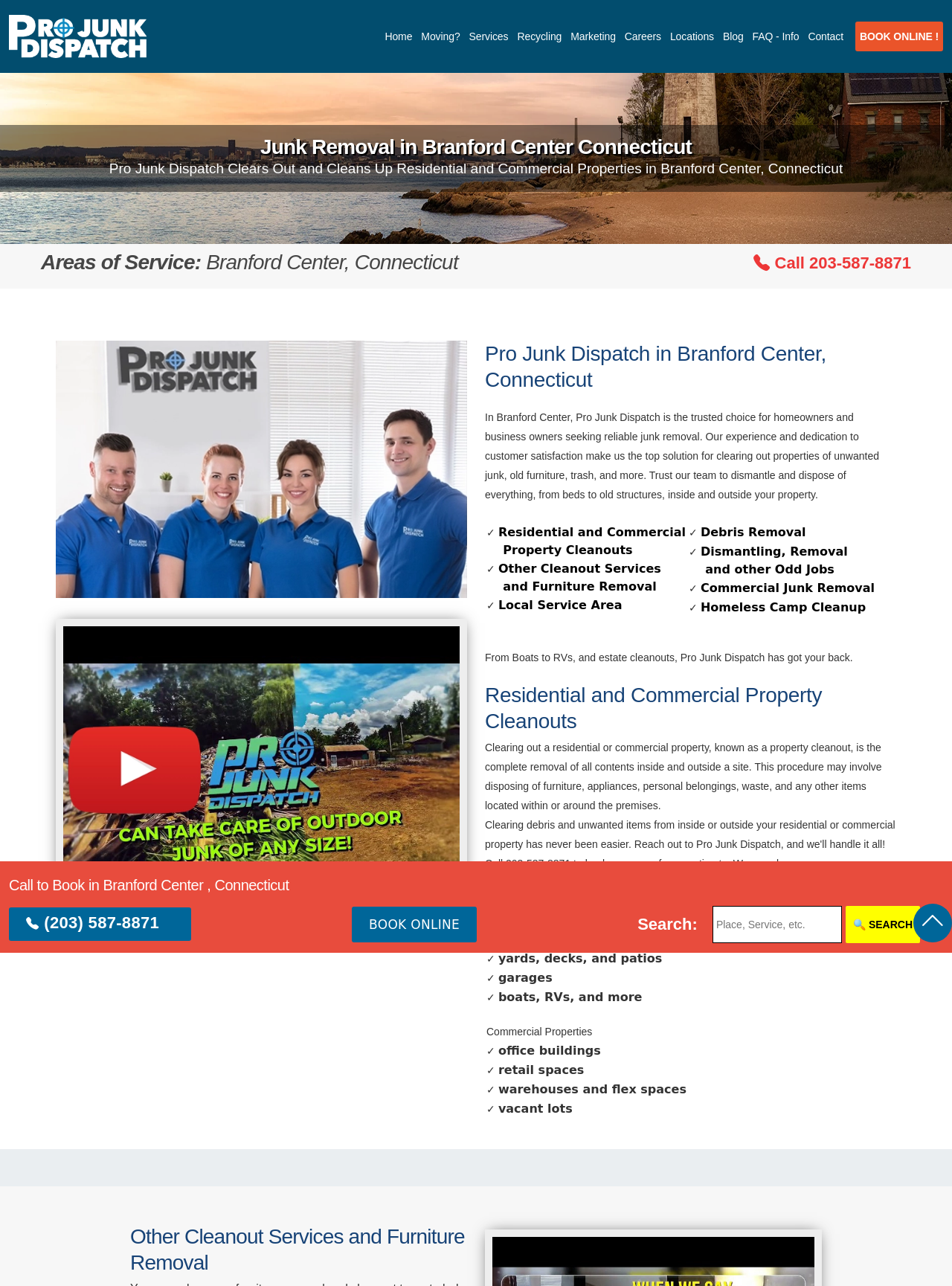Please locate and generate the primary heading on this webpage.

Junk Removal in Branford Center Connecticut